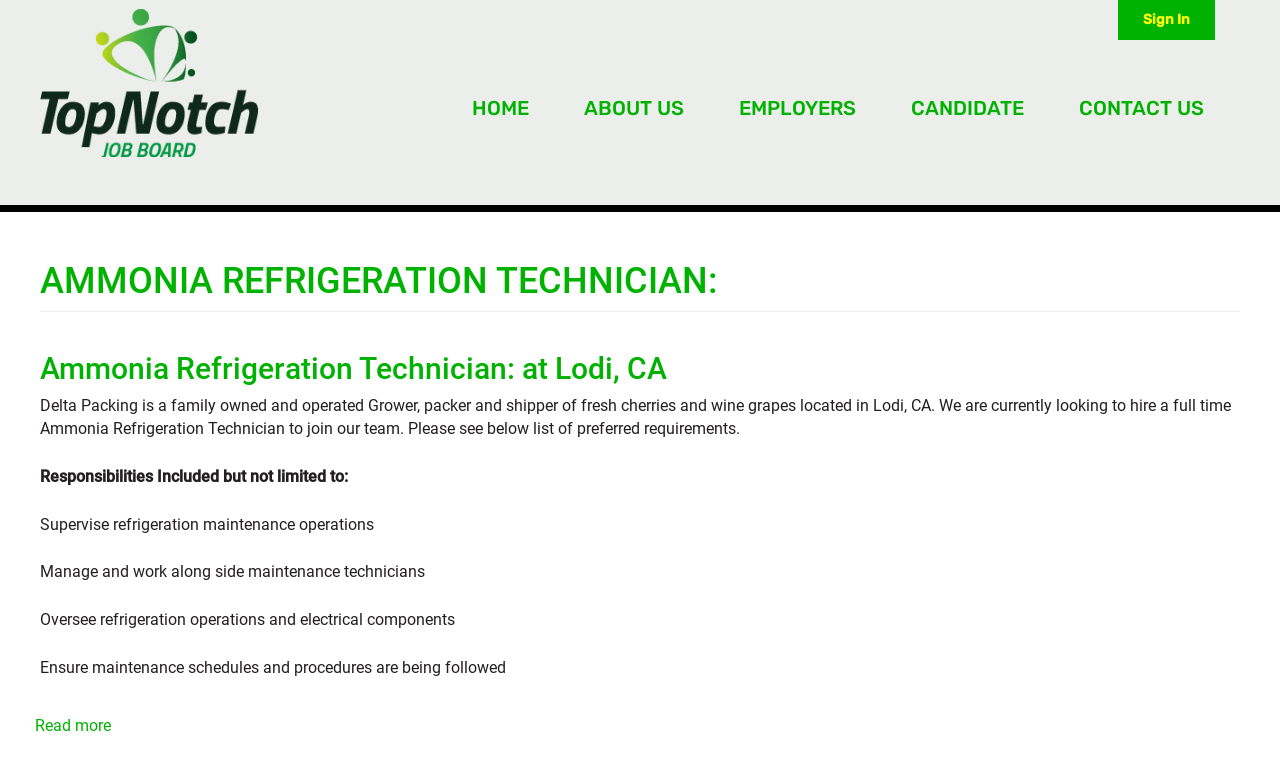Determine the bounding box coordinates for the area that needs to be clicked to fulfill this task: "Sign in to the website". The coordinates must be given as four float numbers between 0 and 1, i.e., [left, top, right, bottom].

[0.873, 0.0, 0.949, 0.051]